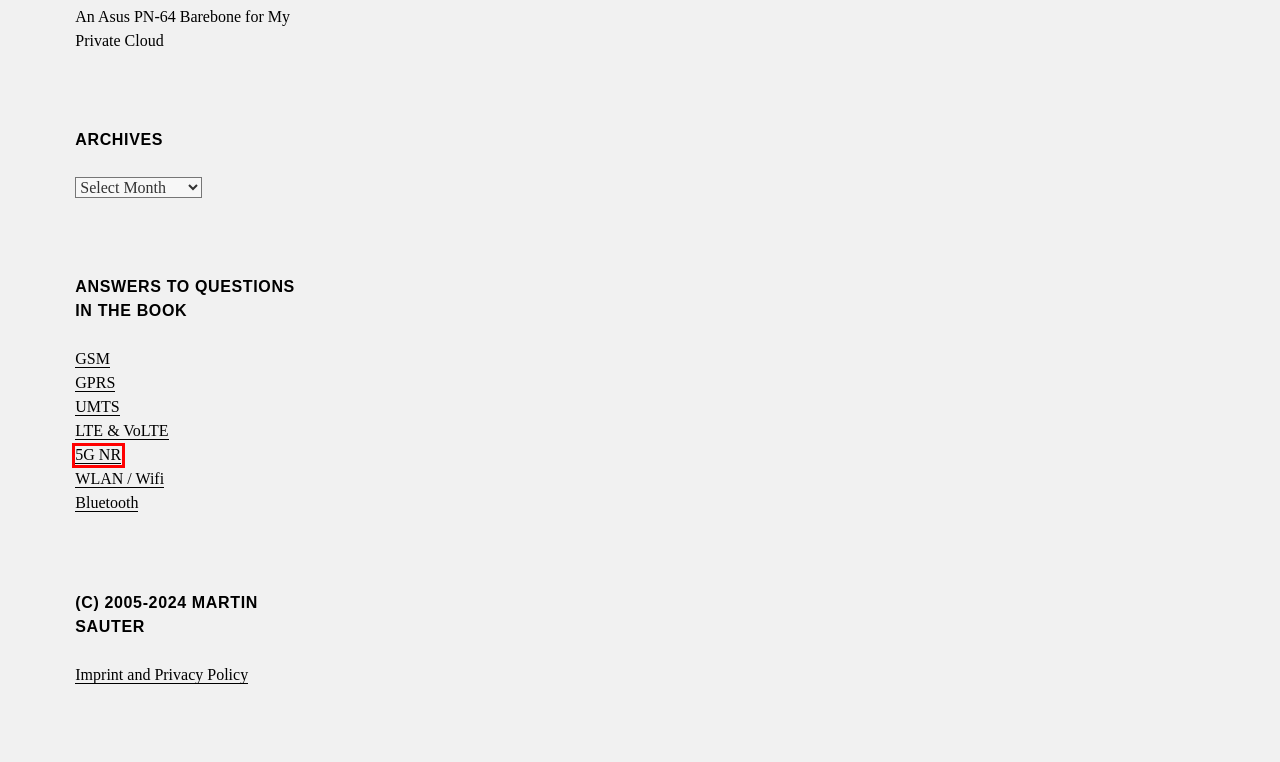Given a screenshot of a webpage featuring a red bounding box, identify the best matching webpage description for the new page after the element within the red box is clicked. Here are the options:
A. GSM Q&A – WirelessMoves
B. An Asus PN-64 Barebone for My Private Cloud – WirelessMoves
C. 5G New Radio Q&A – WirelessMoves
D. Wireless-LAN / Wifi Q&A – WirelessMoves
E. Bluetooth Q&A – WirelessMoves
F. UMTS Q&A – WirelessMoves
G. GPRS Q&A – WirelessMoves
H. LTE and VoLTE Q&A – WirelessMoves

C